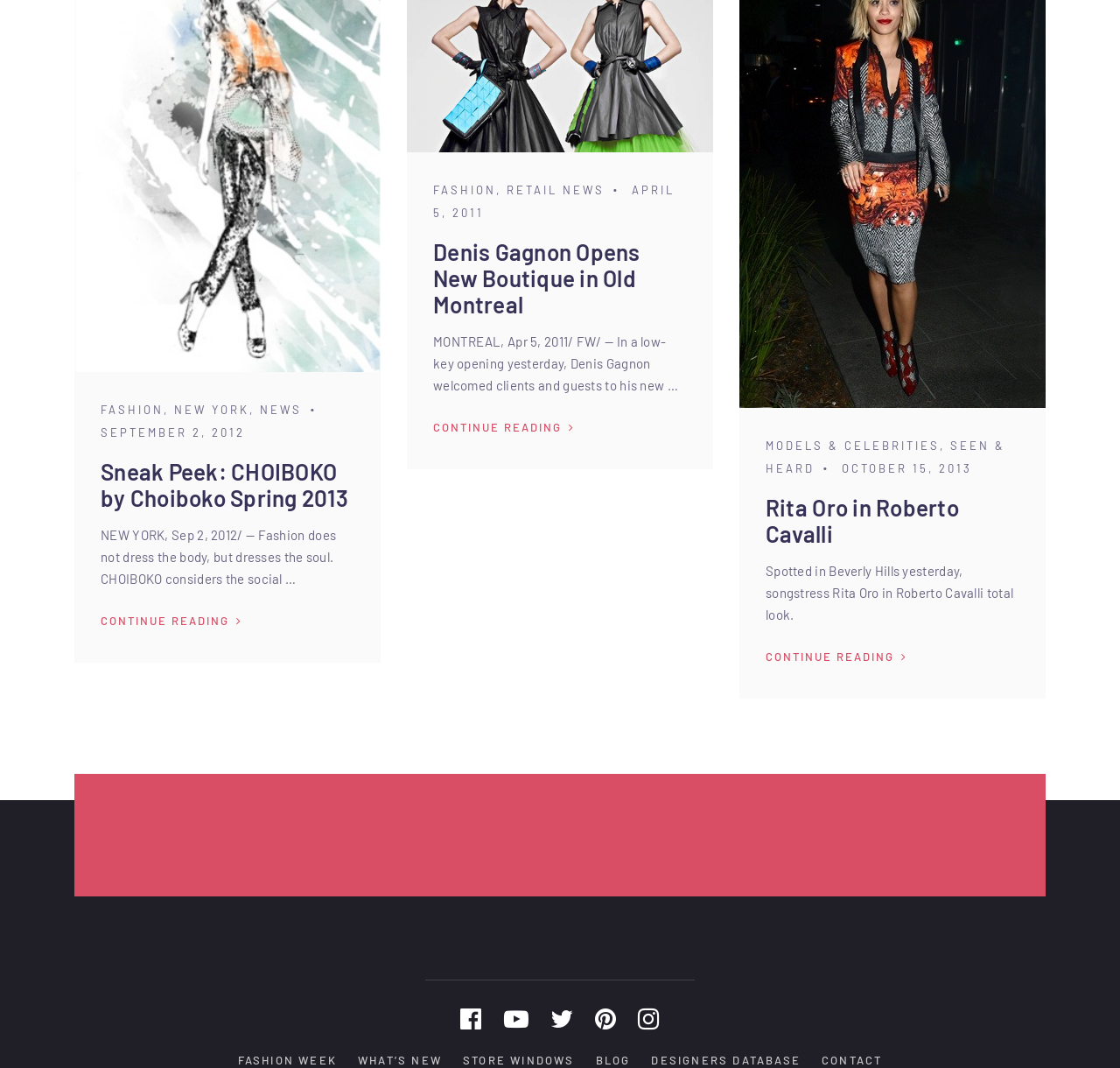How many articles are on the front page?
Please provide a detailed and comprehensive answer to the question.

I counted the number of headings on the front page, and there are three articles: 'Sneak Peek: CHOIBOKO by Choiboko Spring 2013', 'Denis Gagnon Opens New Boutique in Old Montreal', and 'Rita Oro in Roberto Cavalli'.